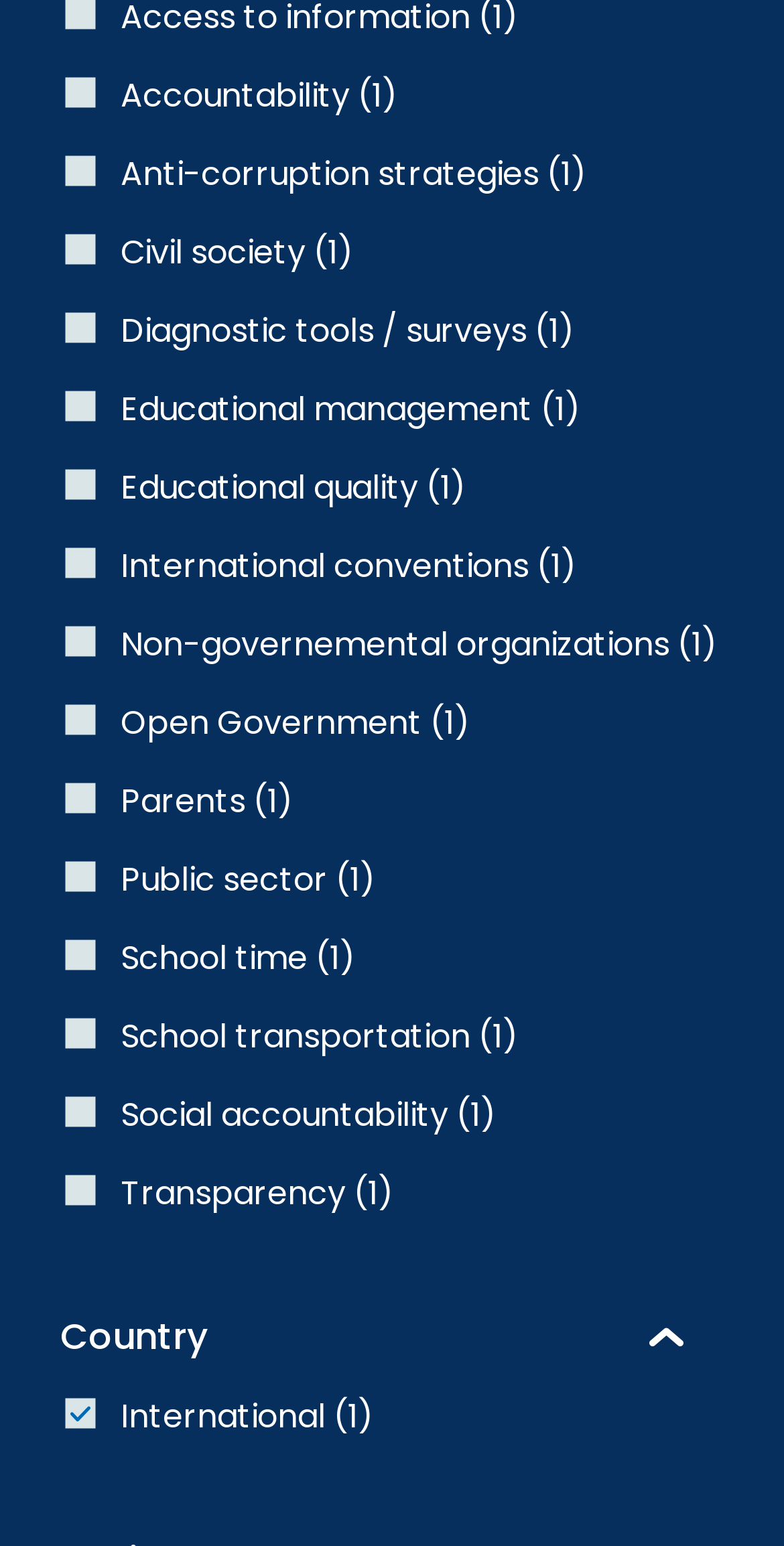Locate the bounding box coordinates of the clickable area needed to fulfill the instruction: "View International conventions".

[0.077, 0.351, 0.923, 0.382]